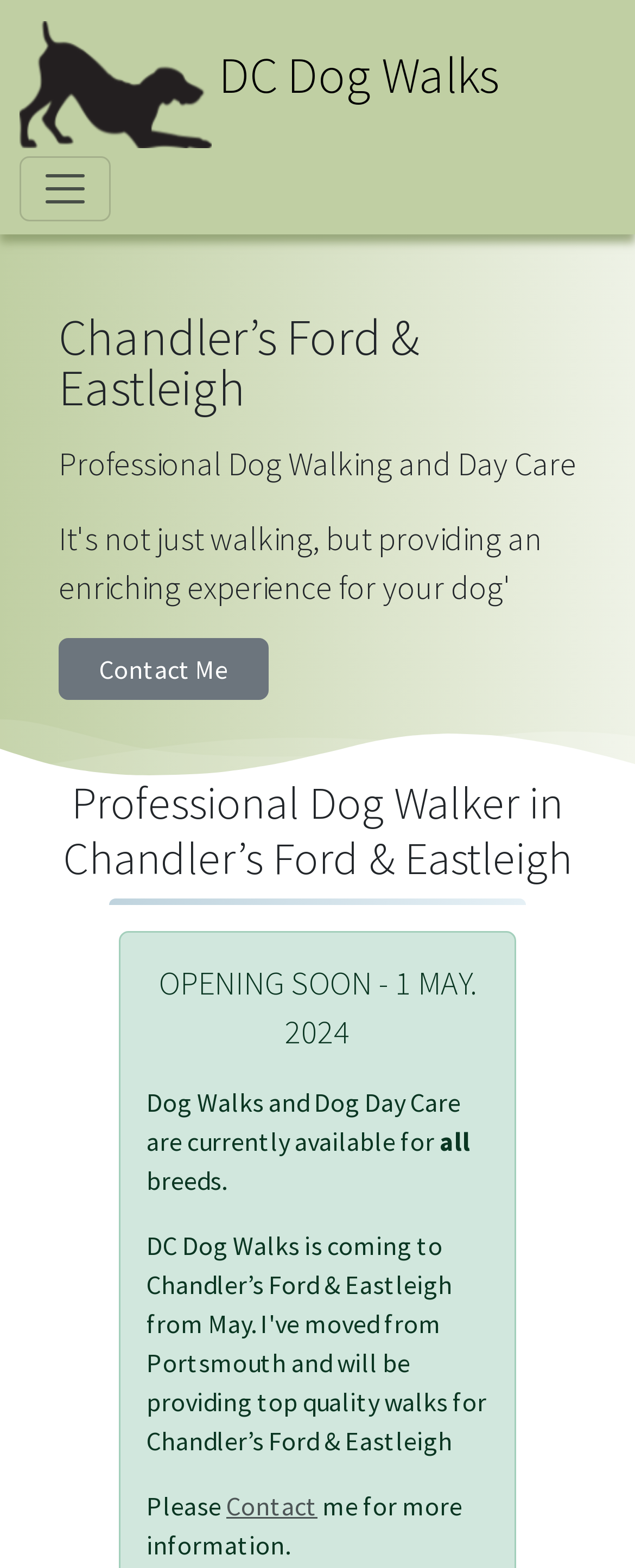How can one get more information about the service?
Kindly answer the question with as much detail as you can.

The webpage provides a link 'Contact' and a static text 'Please contact me for more information', suggesting that one can get more information about the service by contacting the service provider.